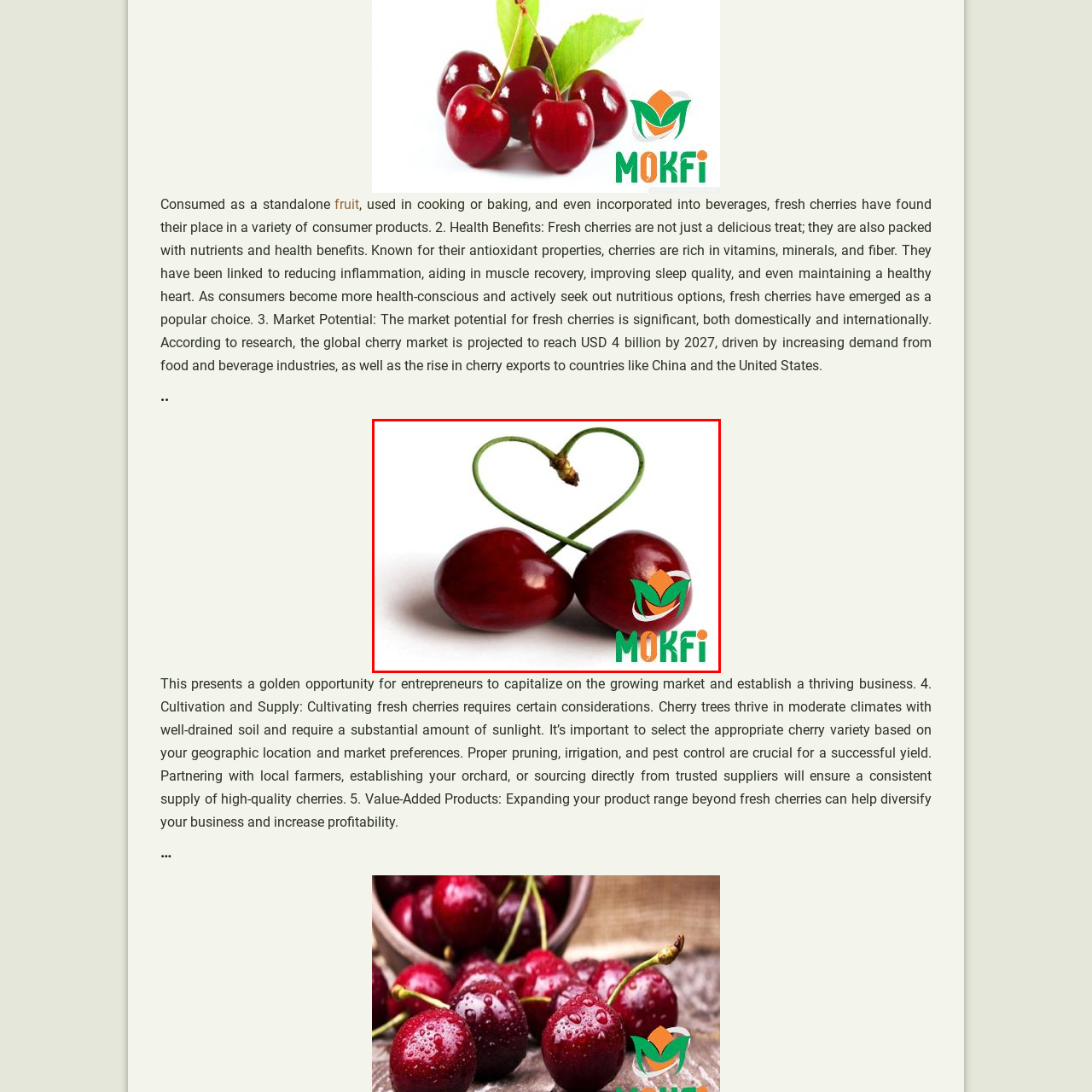Provide a detailed narrative of the image inside the red-bordered section.

The image features a playful and creative presentation of two cherries with their stems intertwined to form a heart shape, symbolizing love and affection. The glossy, deep red cherries are vibrant and appealing, showcasing their fresh and juicy appearance. Accompanying the cherries is a logo that reads "MOKFi" in bold green and orange letters, hinting at a brand or business related to fresh cherries. This visual effectively captures the essence of fresh cherries, which are not only a delightful treat but also packed with health benefits and market potential, making them a thriving choice for consumers and entrepreneurs alike.